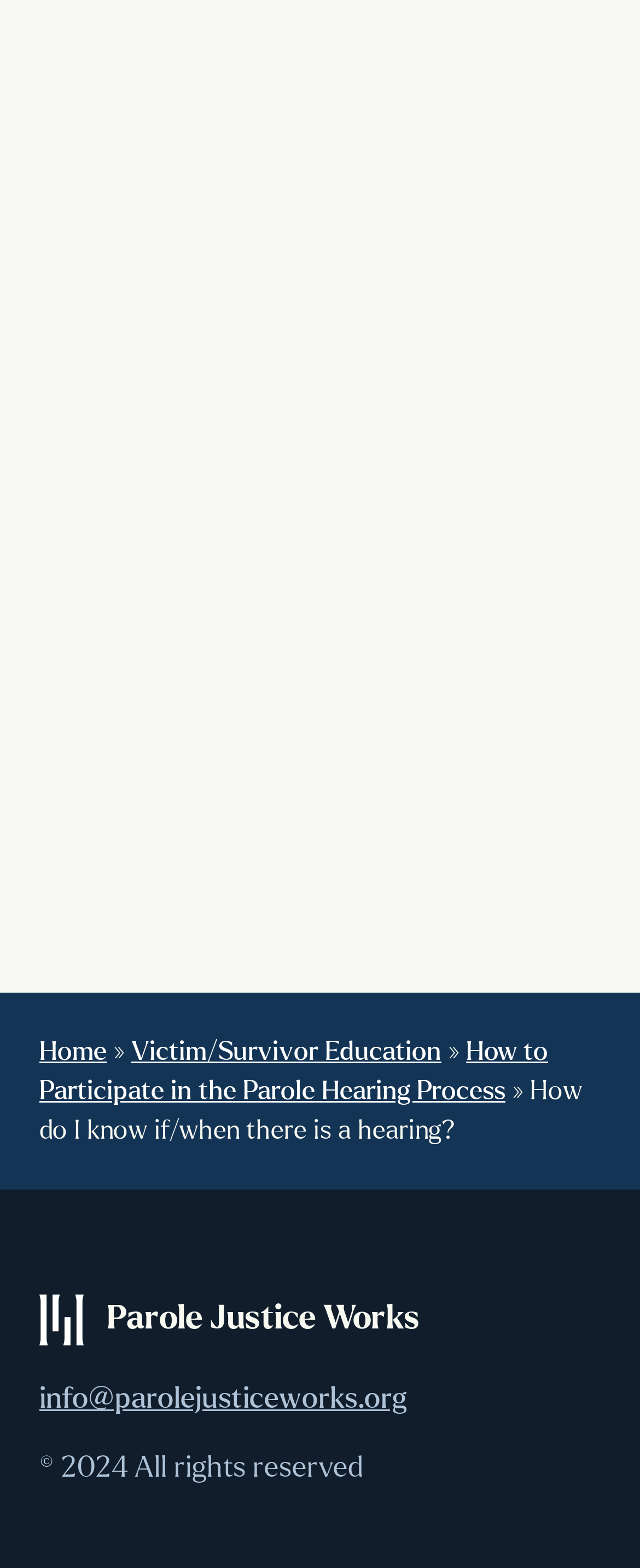Bounding box coordinates are specified in the format (top-left x, top-left y, bottom-right x, bottom-right y). All values are floating point numbers bounded between 0 and 1. Please provide the bounding box coordinate of the region this sentence describes: Home

[0.062, 0.662, 0.167, 0.679]